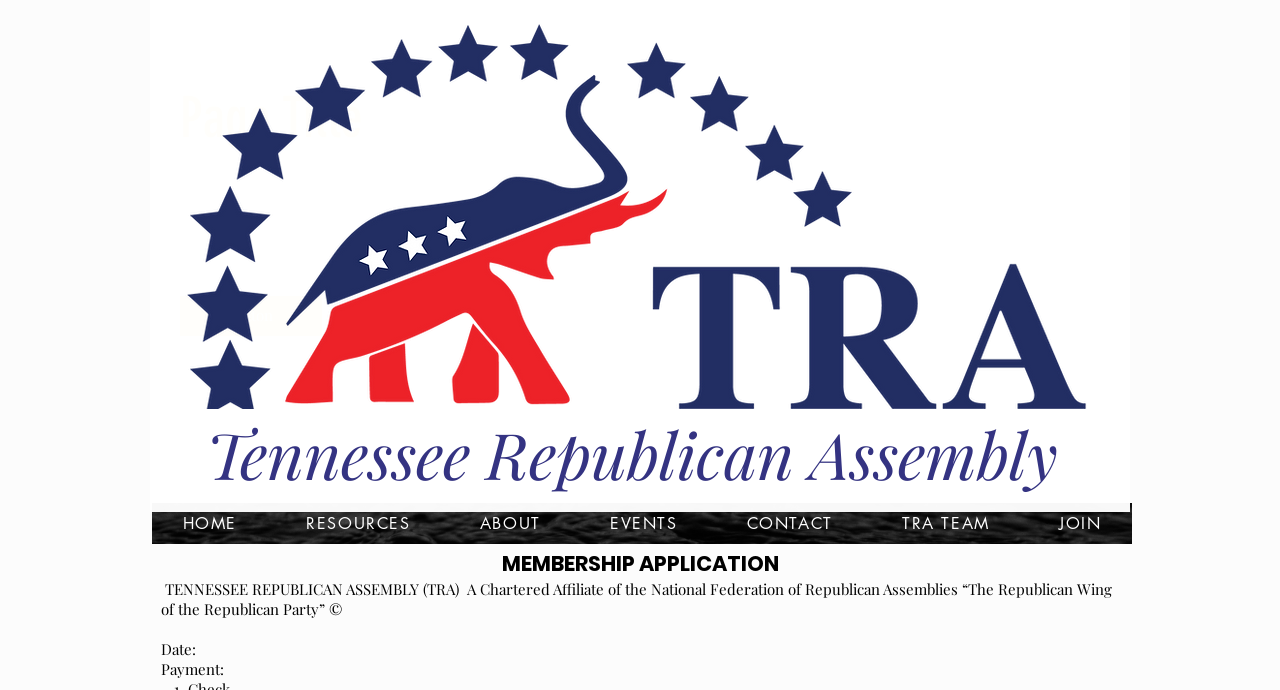Refer to the image and offer a detailed explanation in response to the question: What is the logo image filename?

I found the answer by looking at the image element on the webpage, which is located at the top of the page. The image filename is 'TRA logo (1).png'.